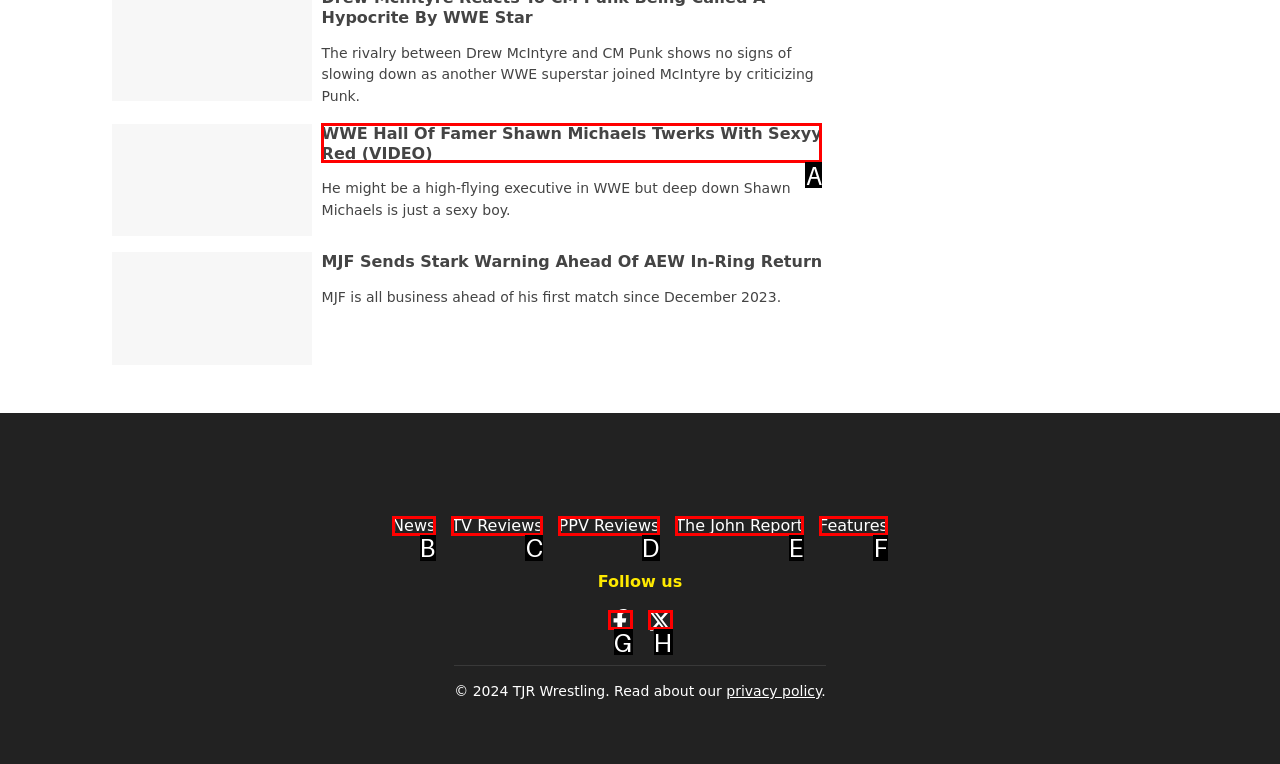Identify the UI element that best fits the description: The John Report
Respond with the letter representing the correct option.

E